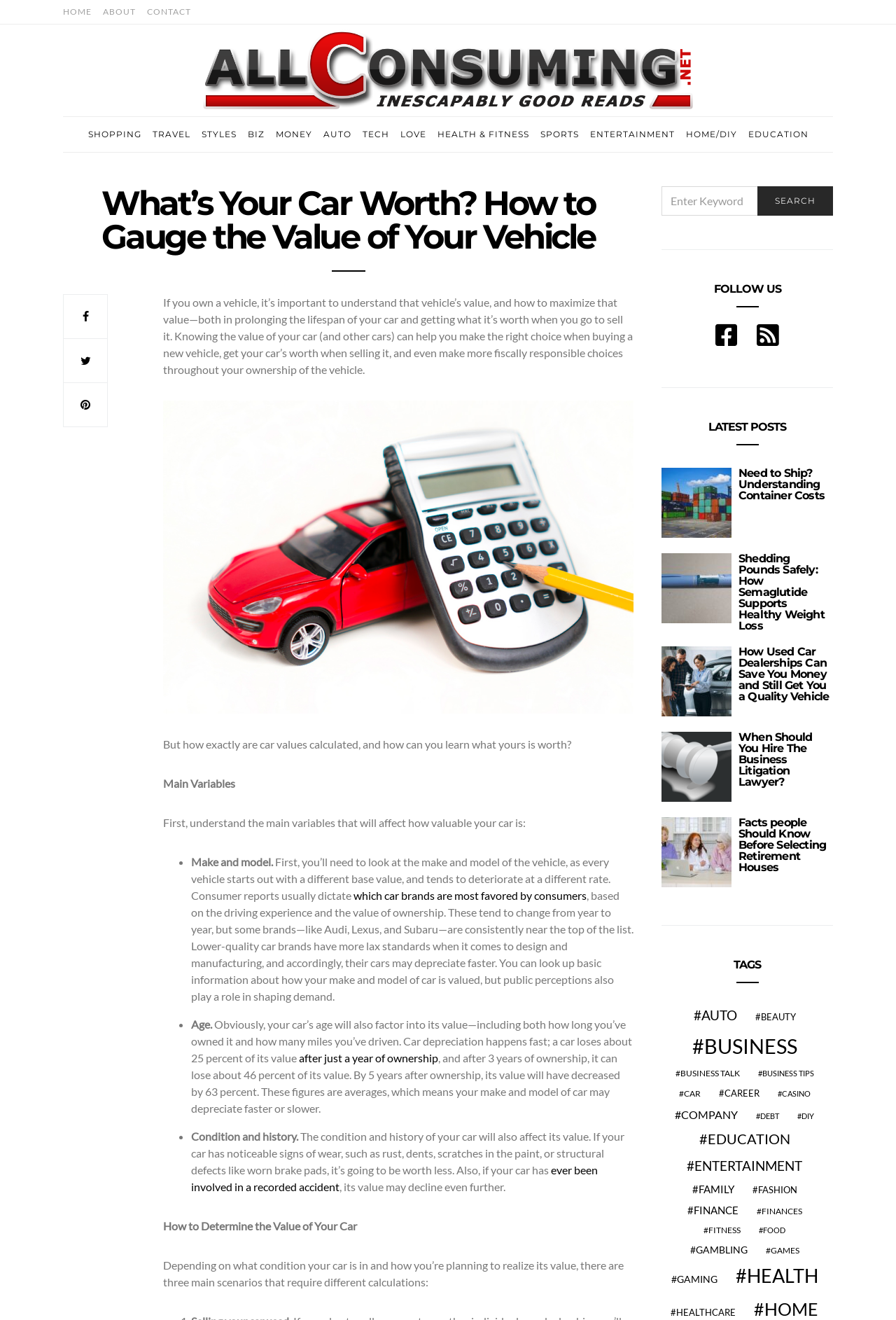Answer the question in one word or a short phrase:
How many links are there in the main navigation menu?

9